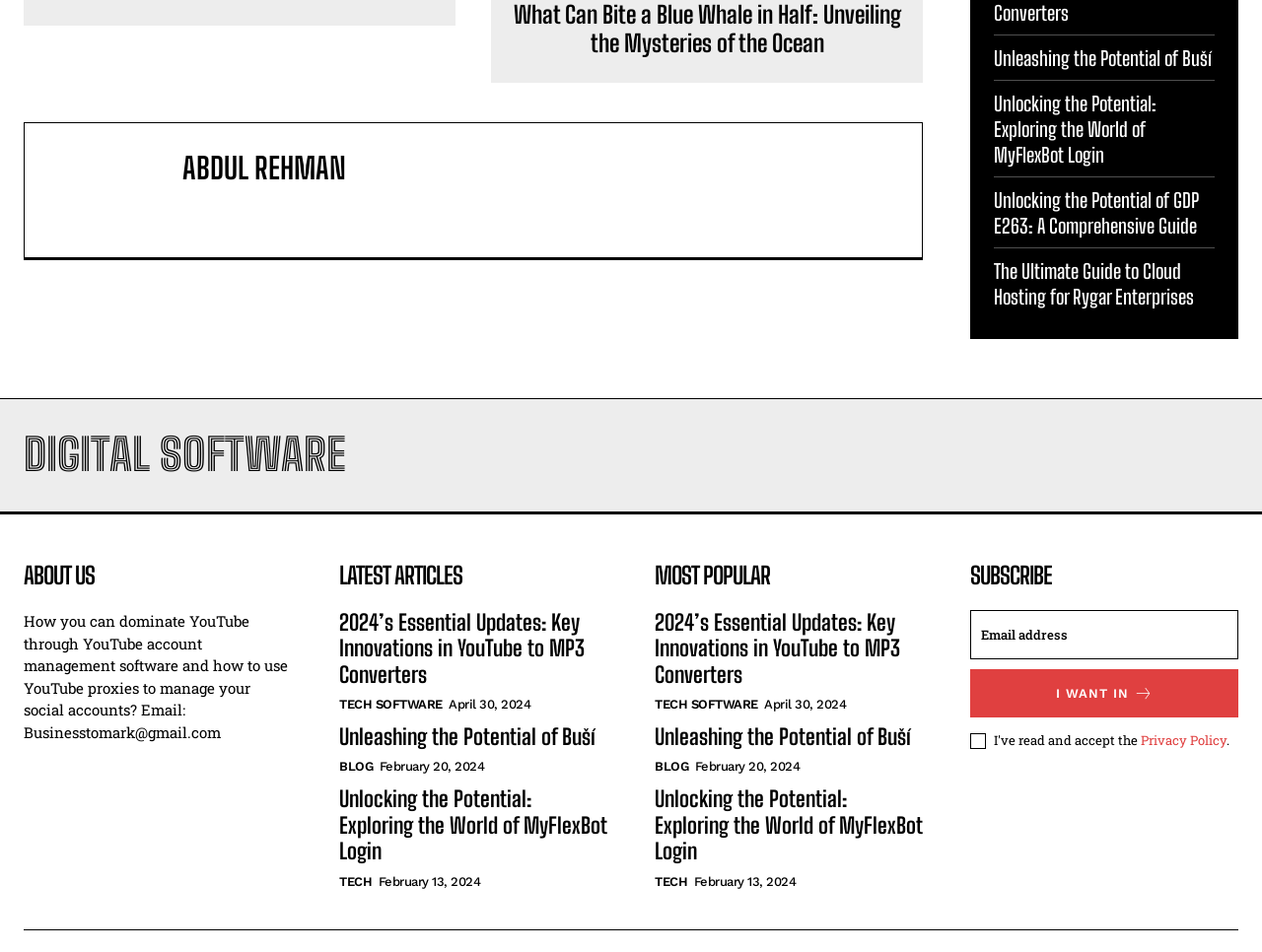Locate the bounding box coordinates of the area that needs to be clicked to fulfill the following instruction: "Click the link to explore the world of MyFlexBot Login". The coordinates should be in the format of four float numbers between 0 and 1, namely [left, top, right, bottom].

[0.788, 0.096, 0.916, 0.175]